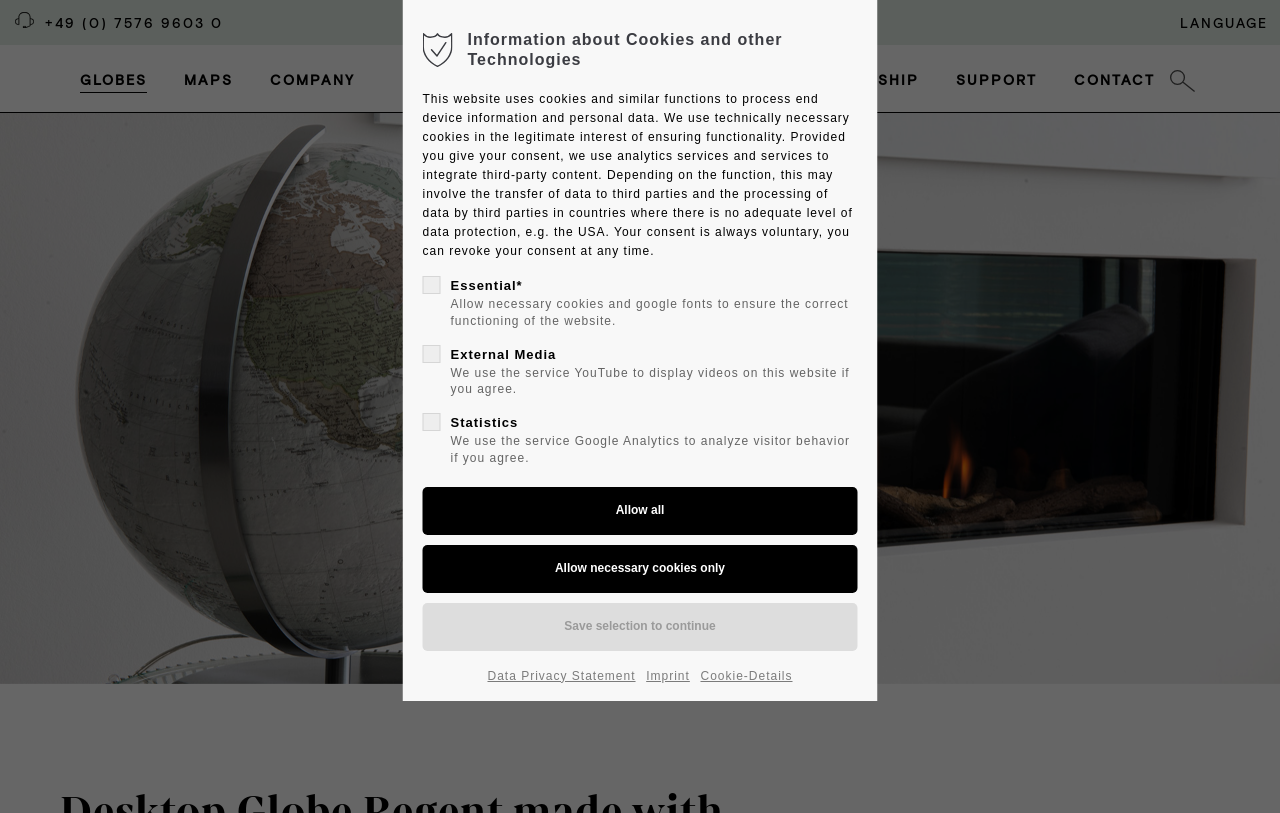Provide your answer to the question using just one word or phrase: What are the three types of cookies used on this website?

Essential, External Media, Statistics